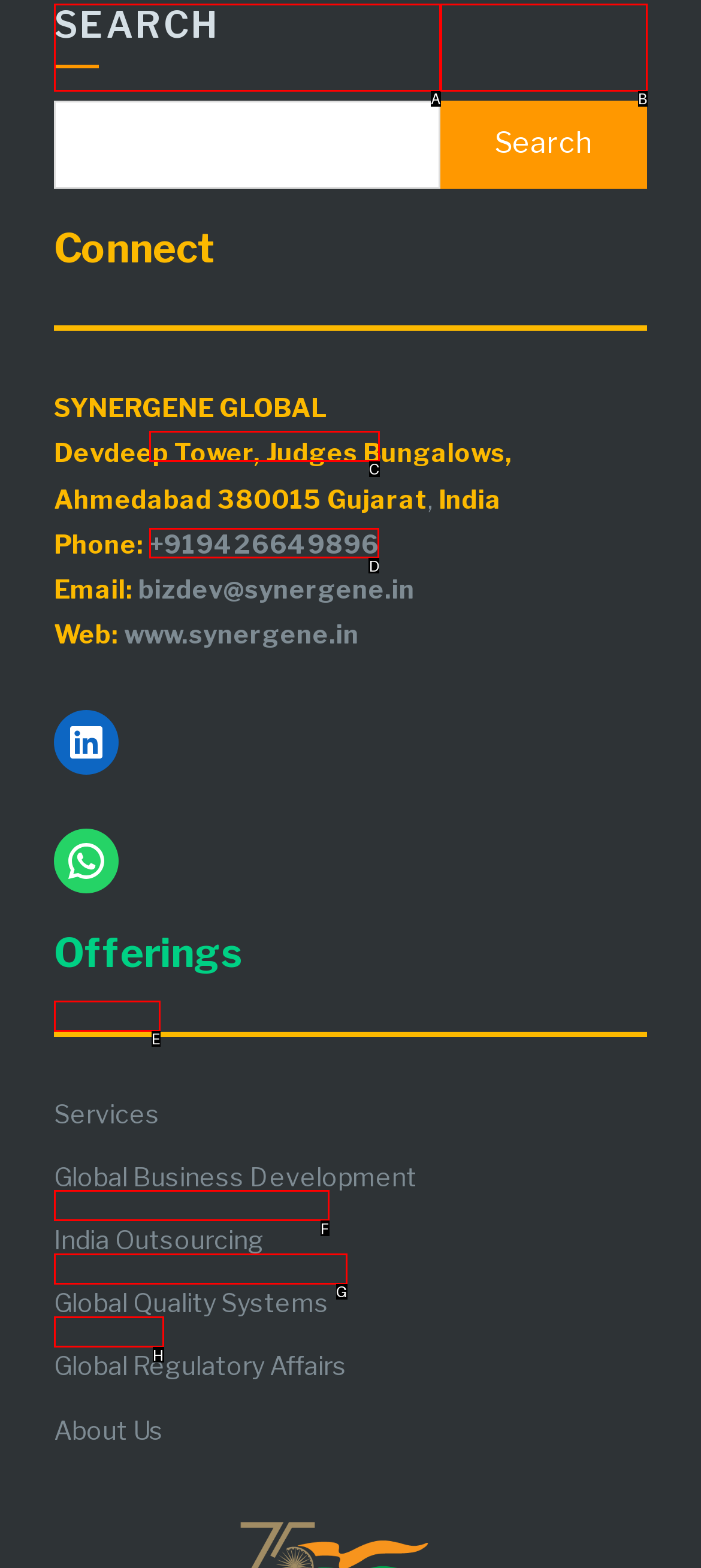Select the letter of the option that should be clicked to achieve the specified task: Contact through phone number. Respond with just the letter.

D